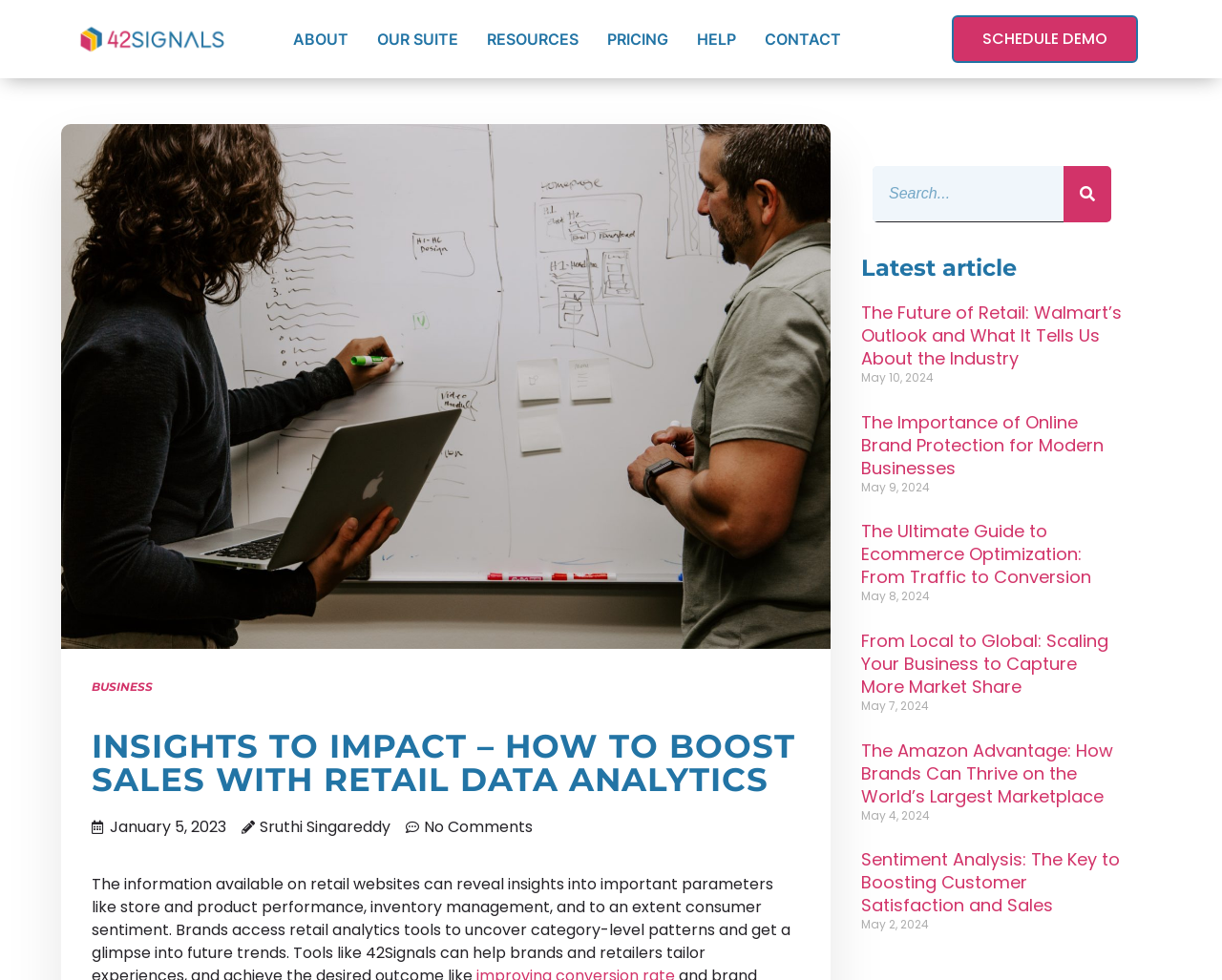Respond with a single word or phrase for the following question: 
What is the logo of the website?

42Signals